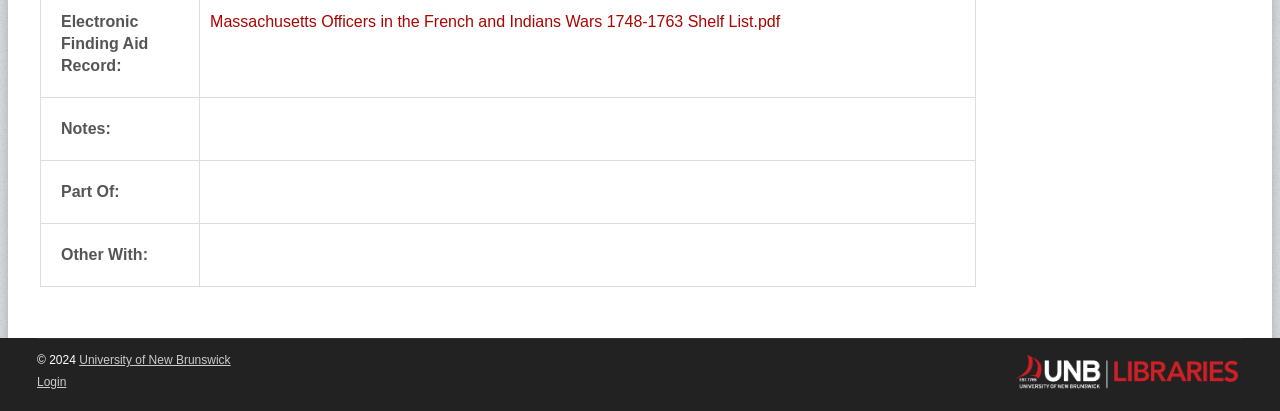Please give a succinct answer to the question in one word or phrase:
What is the name of the library?

UNB Libraries